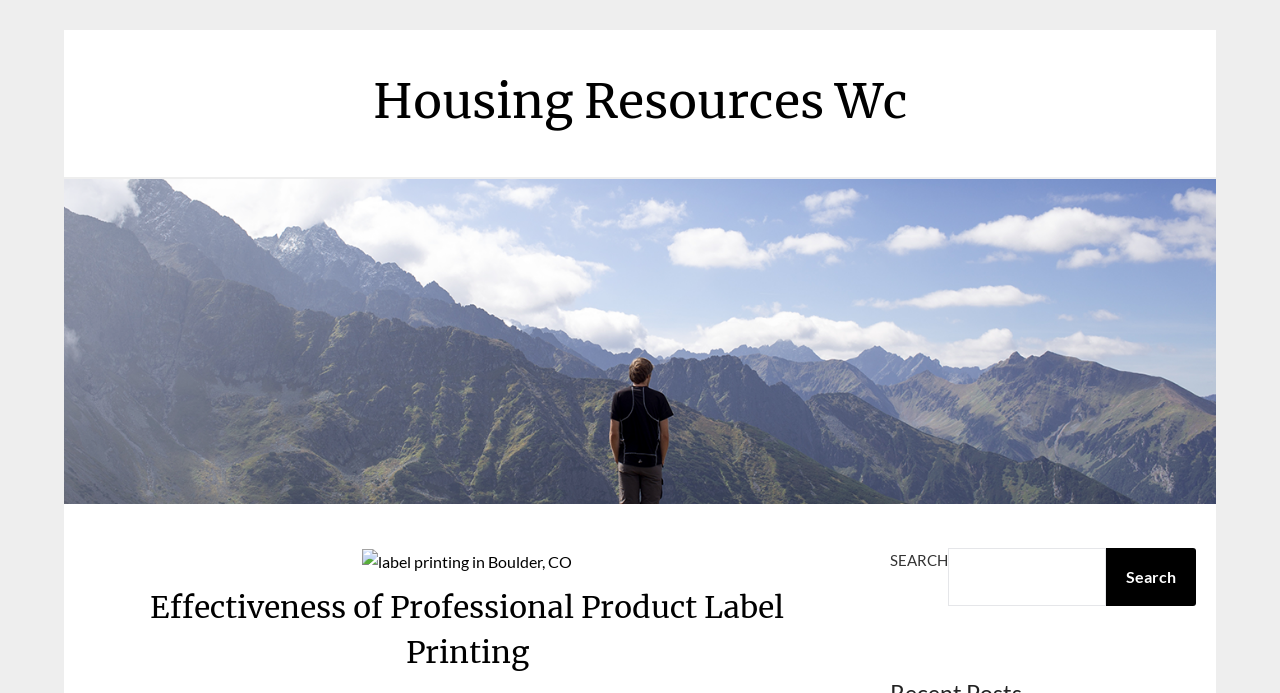What is the logo of Housing Resources Wc?
Using the image as a reference, give a one-word or short phrase answer.

Image